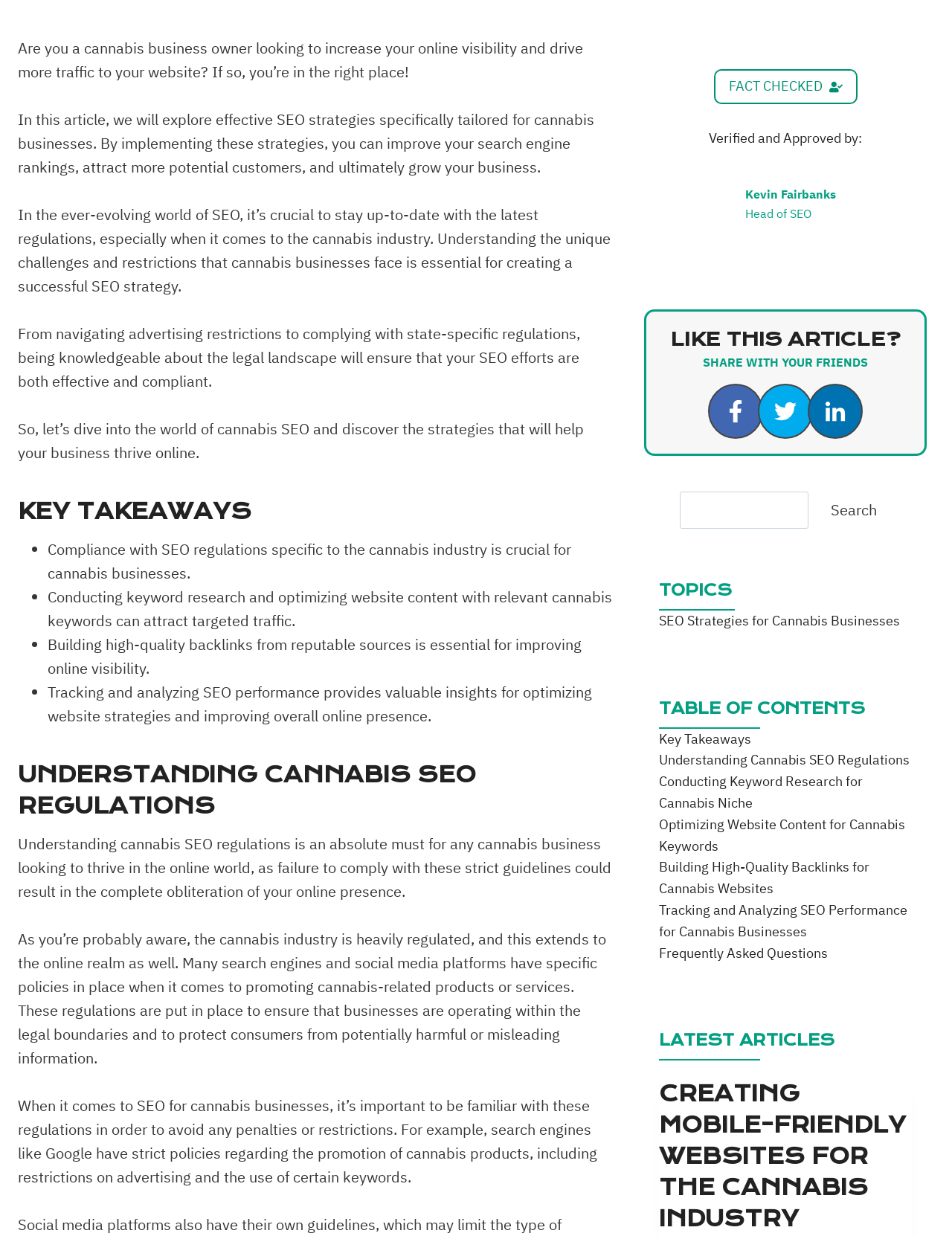From the webpage screenshot, predict the bounding box of the UI element that matches this description: "Understanding Cannabis SEO Regulations".

[0.692, 0.608, 0.955, 0.622]